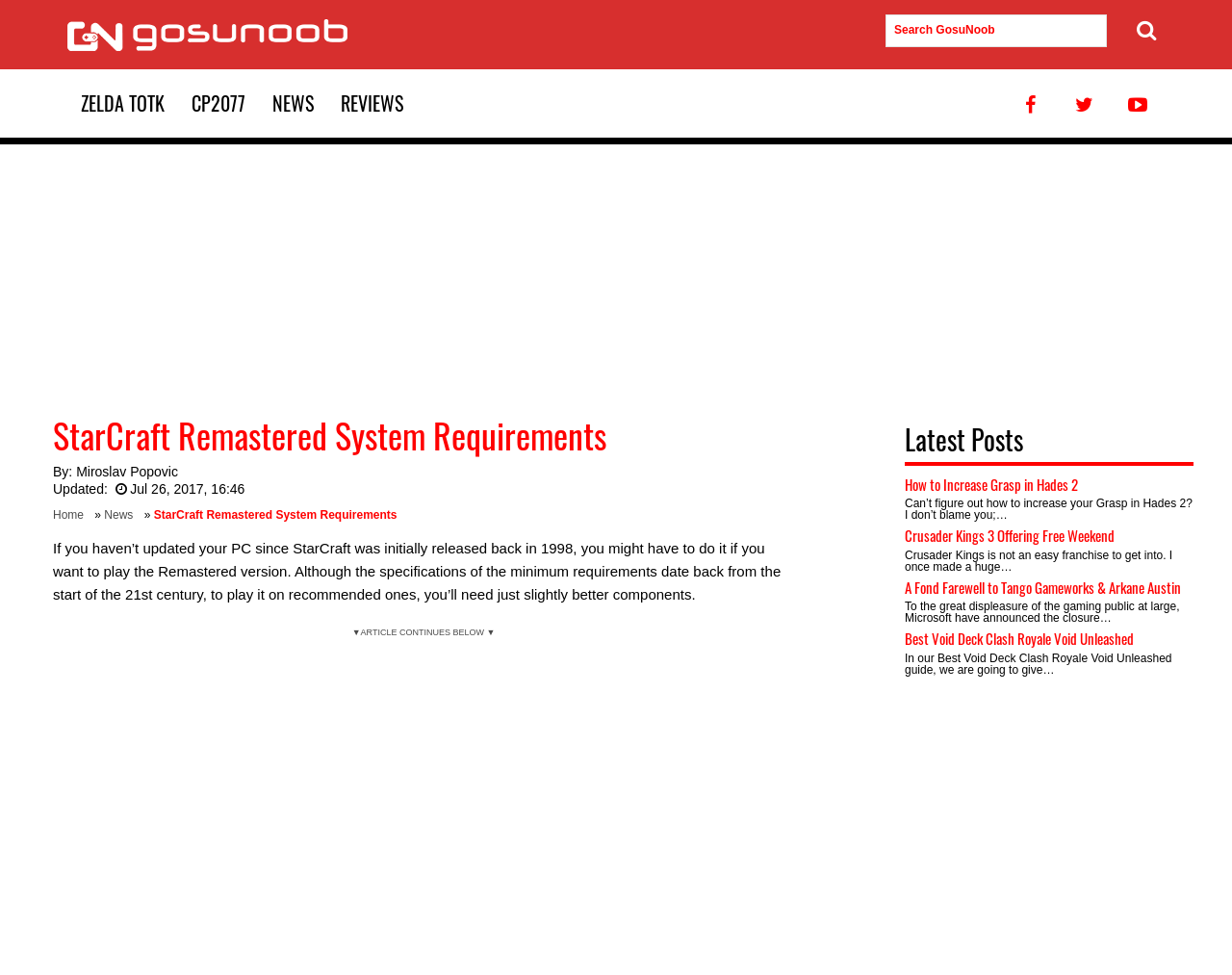Identify the bounding box coordinates of the clickable region to carry out the given instruction: "Read article about increasing Grasp in Hades 2".

[0.734, 0.488, 0.969, 0.505]